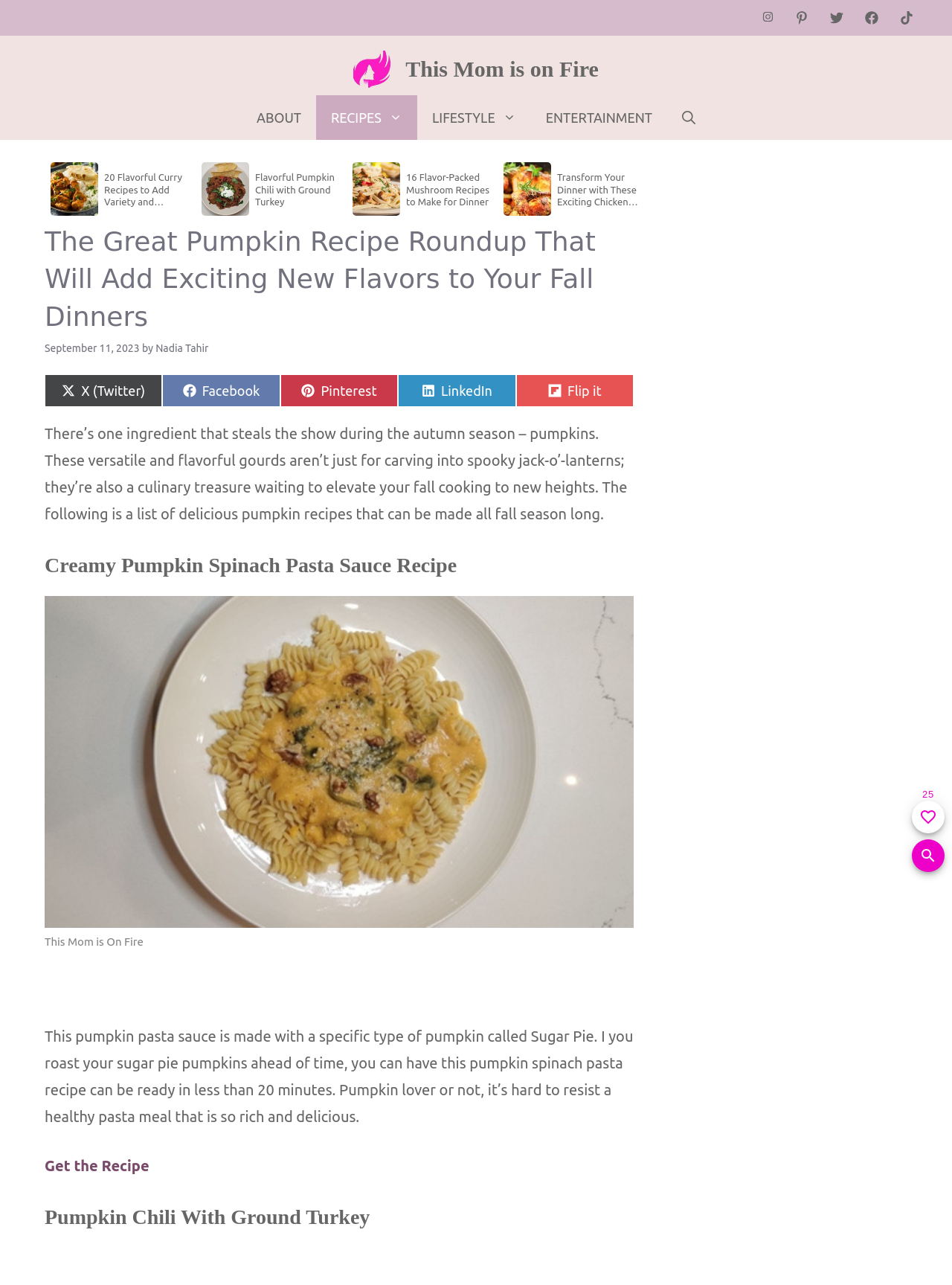Please specify the bounding box coordinates of the region to click in order to perform the following instruction: "Scroll left".

[0.056, 0.138, 0.081, 0.156]